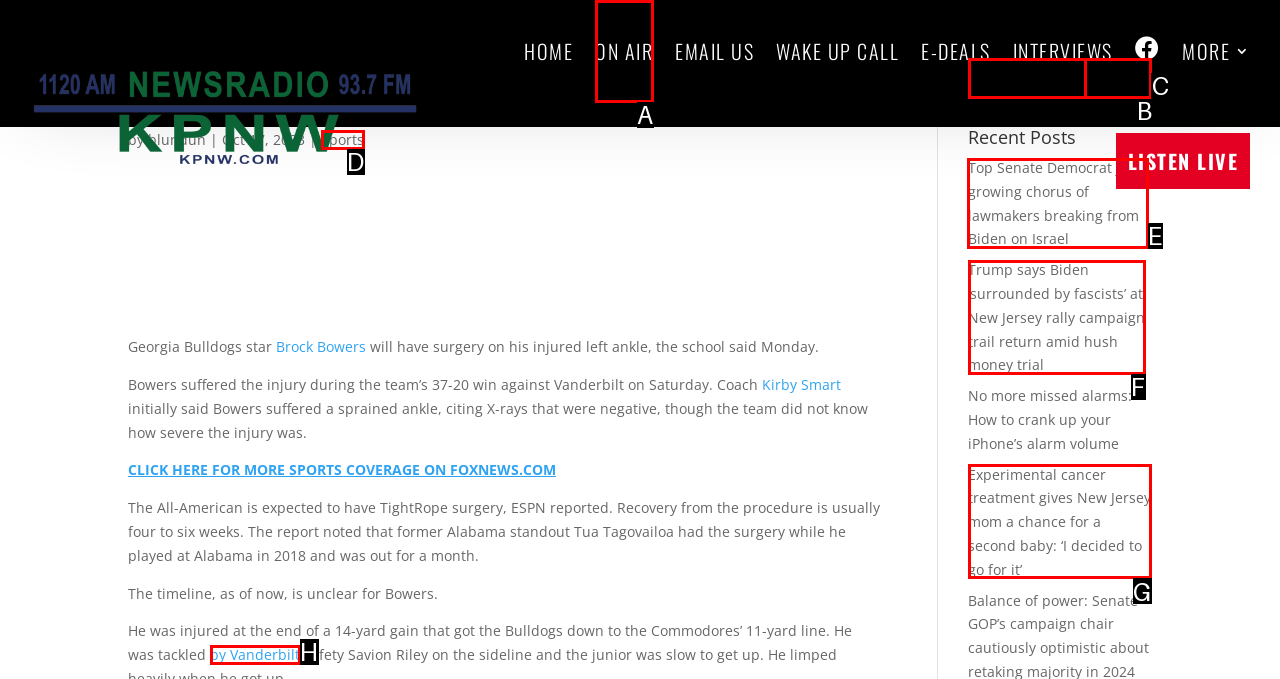Tell me which element should be clicked to achieve the following objective: Read about Top Senate Democrat joins growing chorus of lawmakers breaking from Biden on Israel
Reply with the letter of the correct option from the displayed choices.

E